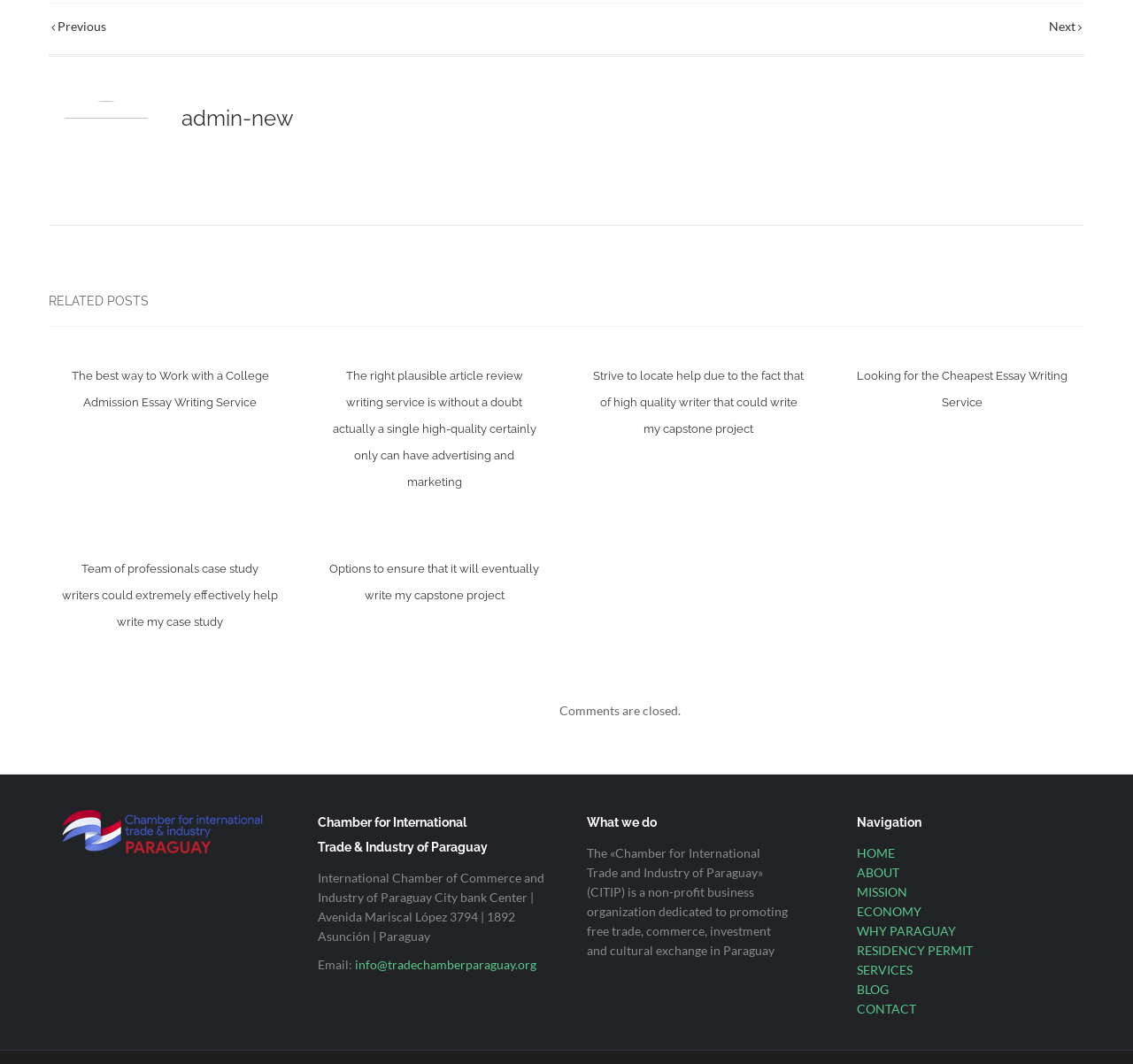Locate the bounding box coordinates of the element's region that should be clicked to carry out the following instruction: "Visit 'Team of professionals case study writers could extremely effectively help write my case study'". The coordinates need to be four float numbers between 0 and 1, i.e., [left, top, right, bottom].

[0.055, 0.528, 0.246, 0.591]